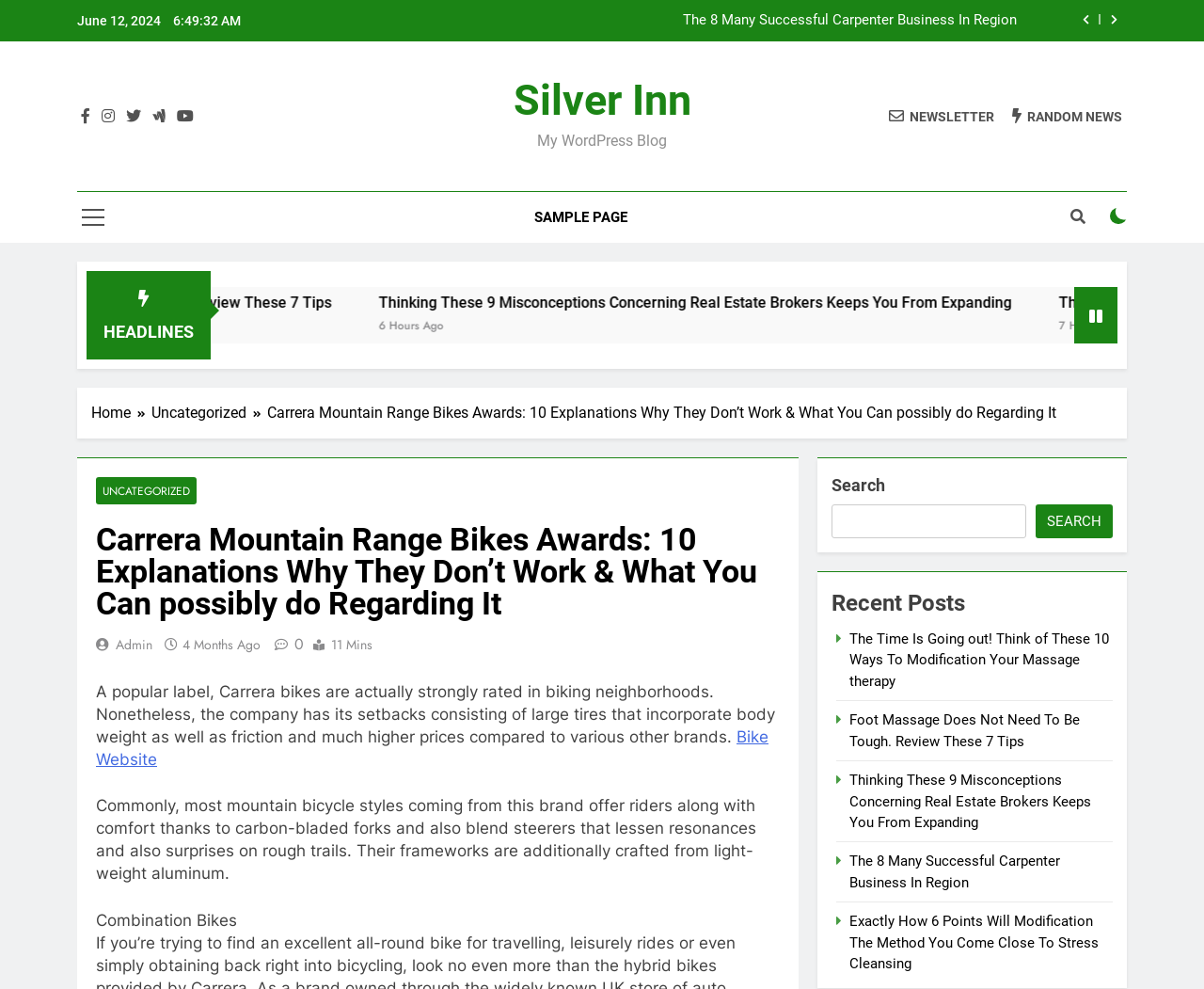Provide an in-depth caption for the contents of the webpage.

This webpage appears to be a blog post about Carrera Mountain Range Bikes Awards, with a focus on the pros and cons of the brand. At the top of the page, there is a date and time stamp, "June 12, 2024 6:49:32 AM", followed by two buttons with icons. Below this, there is a list item with a link to "The 8 Most Successful Carpenter Business In Region".

On the left side of the page, there are several social media links, including Facebook, Twitter, and Instagram, represented by their respective icons. Below these, there is a link to "Silver Inn" and a static text "My WordPress Blog".

The main content of the page is divided into sections. The first section has a heading "Thinking These 9 Misconceptions Concerning Real Estate Brokers Keeps You From Expanding" and a link to the same title. Below this, there are two timestamps, "6 Hours Ago" and "7 Hours Ago", each with a corresponding time element.

The next section has a heading "HEADLINES" and a static text "Carrera Mountain Range Bikes Awards: 10 Explanations Why They Don’t Work & What You Can possibly do Regarding It". This is followed by a navigation menu with breadcrumbs, showing the path "Home > Uncategorized > Carrera Mountain Range Bikes Awards: 10 Explanations Why They Don’t Work & What You Can possibly do Regarding It".

The main article begins below this, with a header "Carrera Mountain Range Bikes Awards: 10 Explanations Why They Don’t Work & What You Can possibly do Regarding It". The article discusses the pros and cons of Carrera bikes, including their comfort and high prices. There are several links within the article, including "Bike Website" and "Combination Bikes".

On the right side of the page, there is a search bar with a button and a static text "Search". Below this, there is a heading "Recent Posts" with several links to other blog posts, including "The Time Is Going out! Think of These 10 Ways To Modification Your Massage therapy" and "Exactly How 6 Points Will Modification The Method You Come Close To Stress Cleansing".